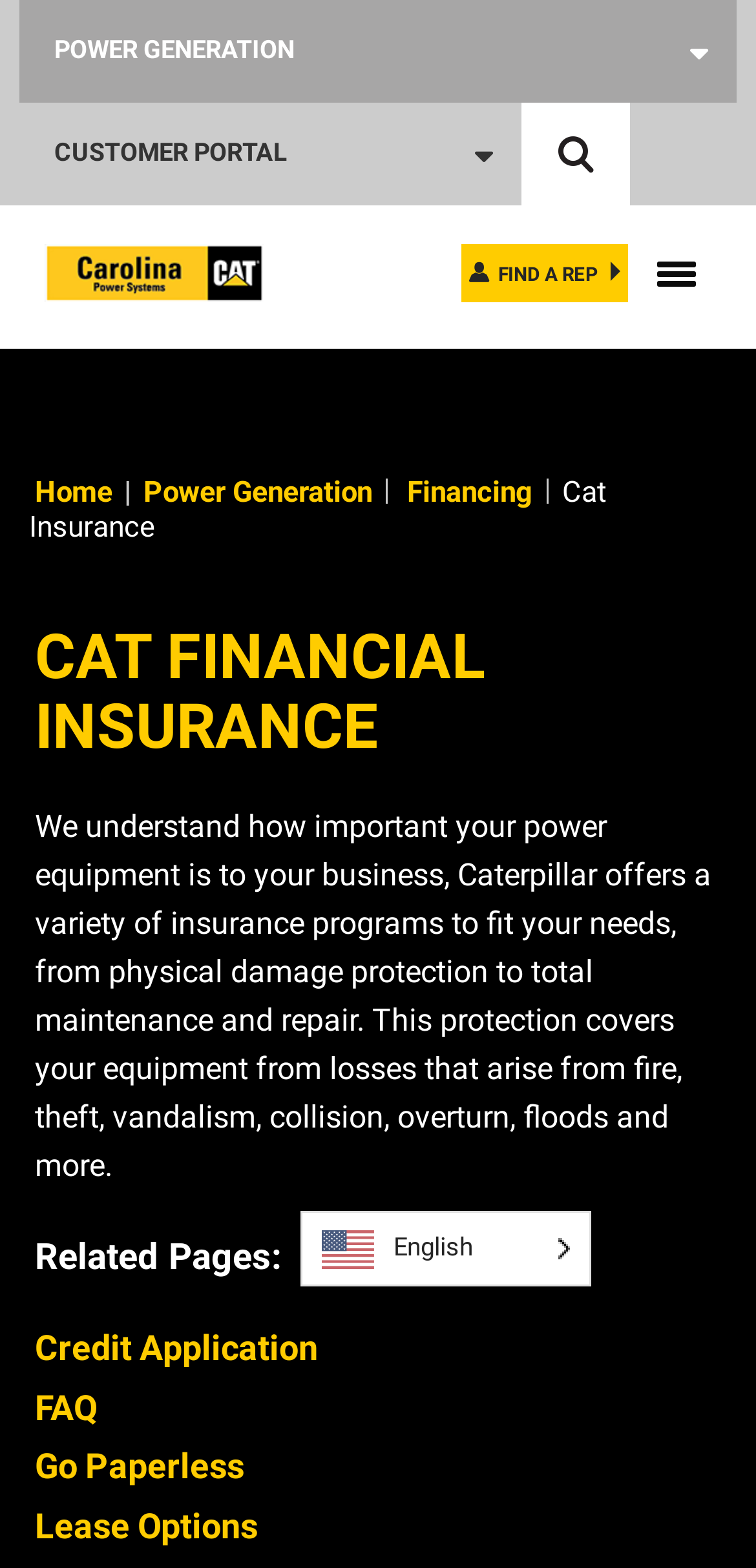What is the purpose of the insurance programs? Observe the screenshot and provide a one-word or short phrase answer.

Protection from losses